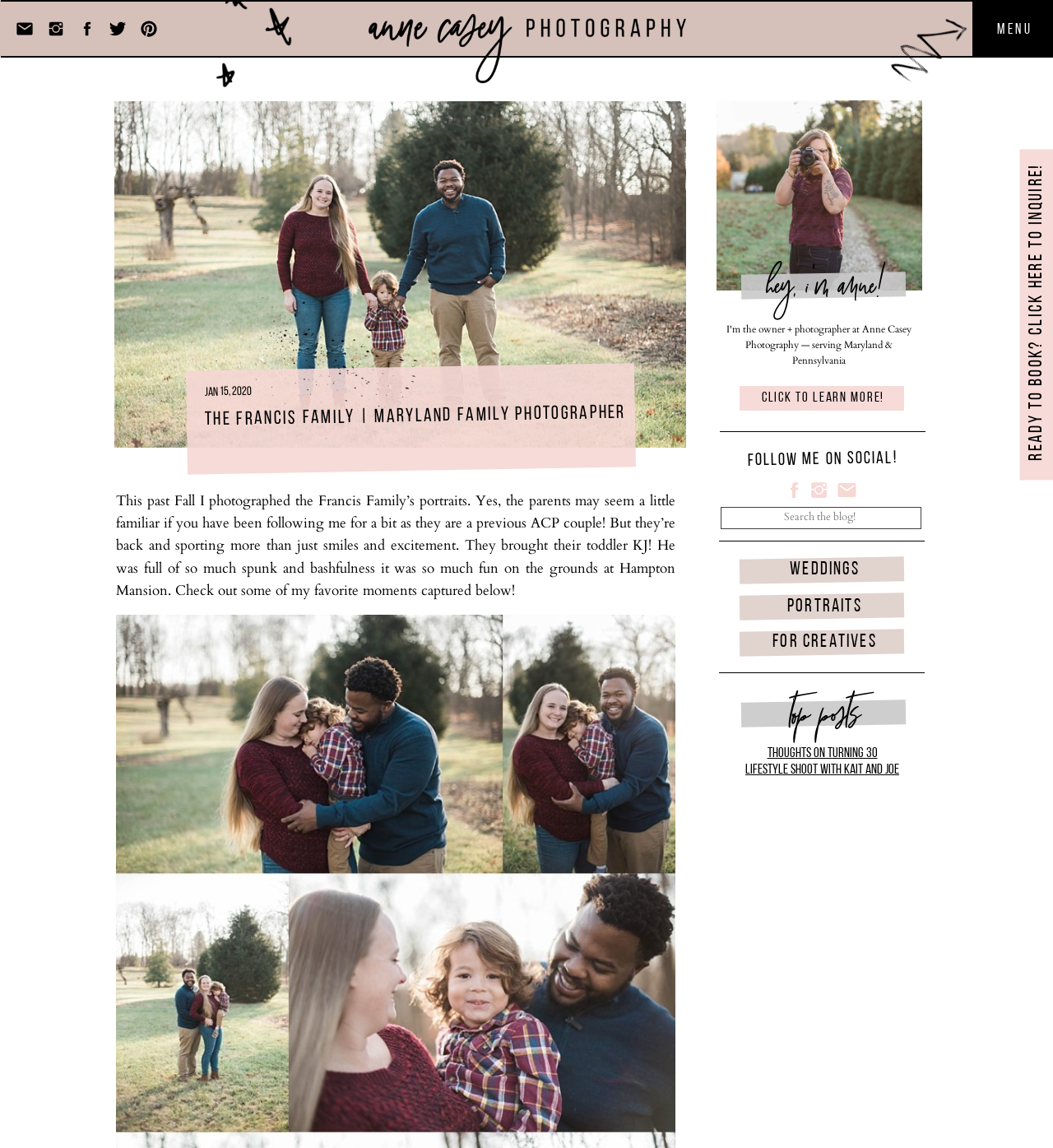Locate the UI element that matches the description Thoughts on Turning 30 in the webpage screenshot. Return the bounding box coordinates in the format (top-left x, top-left y, bottom-right x, bottom-right y), with values ranging from 0 to 1.

[0.729, 0.65, 0.833, 0.662]